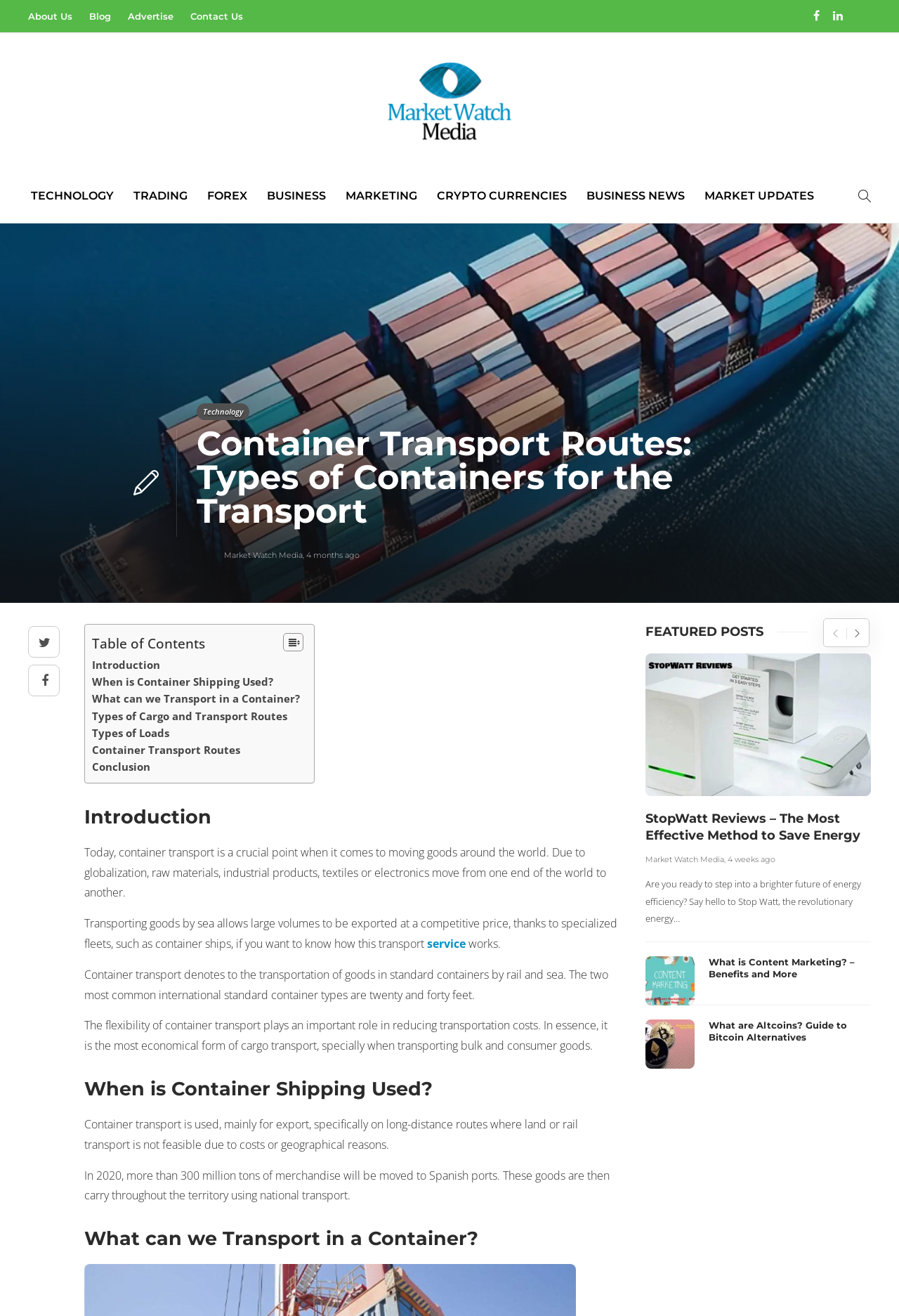Highlight the bounding box of the UI element that corresponds to this description: "When is Container Shipping Used?".

[0.102, 0.512, 0.304, 0.523]